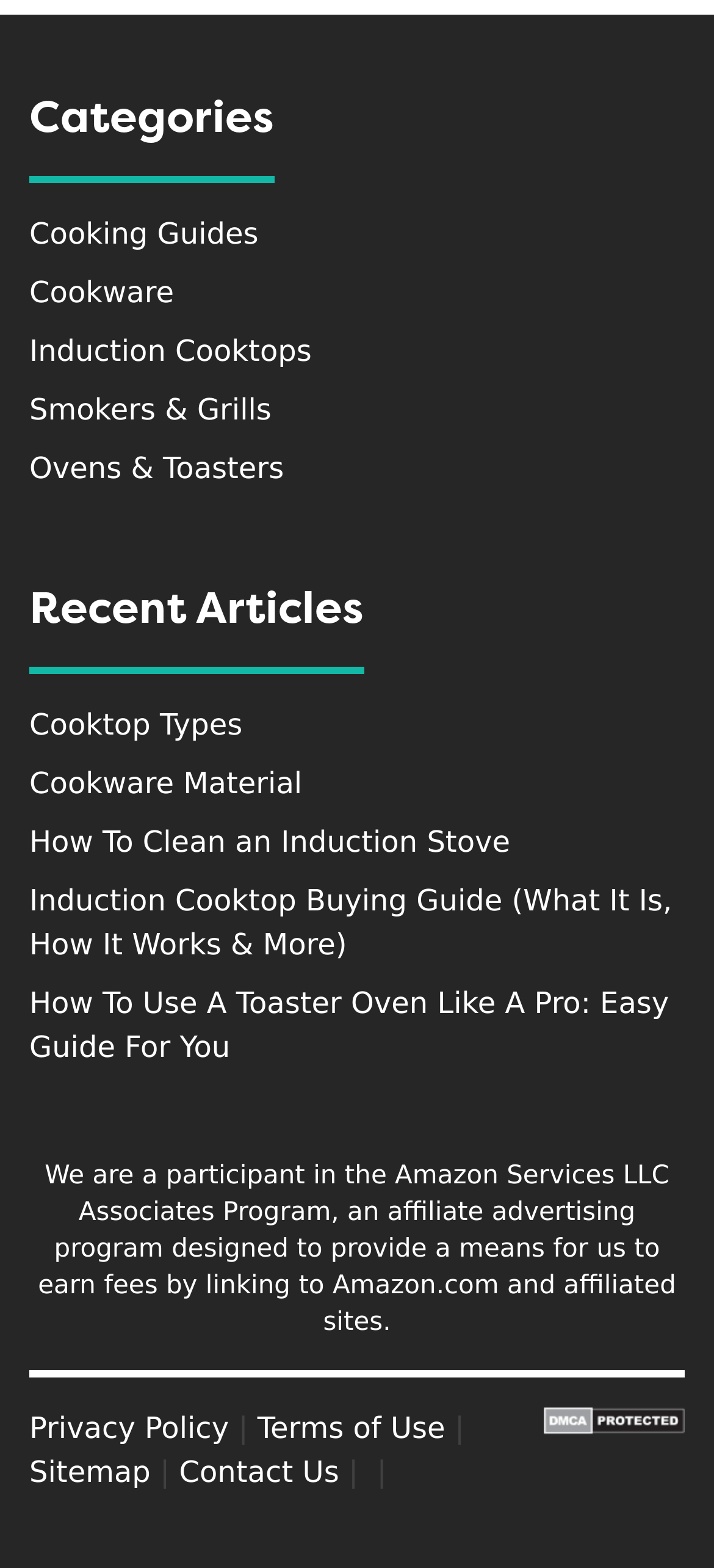Can you determine the bounding box coordinates of the area that needs to be clicked to fulfill the following instruction: "Read How To Clean an Induction Stove"?

[0.041, 0.525, 0.715, 0.547]